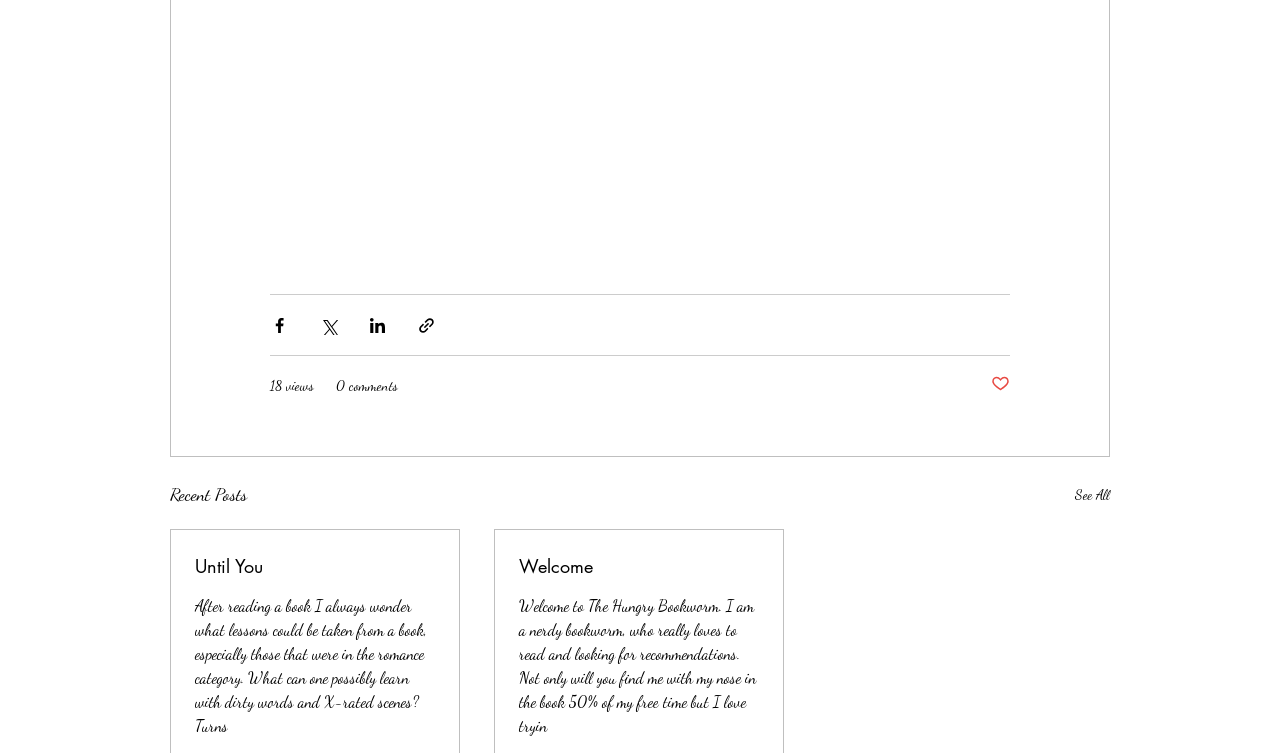Analyze the image and provide a detailed answer to the question: How many views does the post have?

The text '18 views' is displayed below the sharing buttons, indicating that the post has been viewed 18 times.